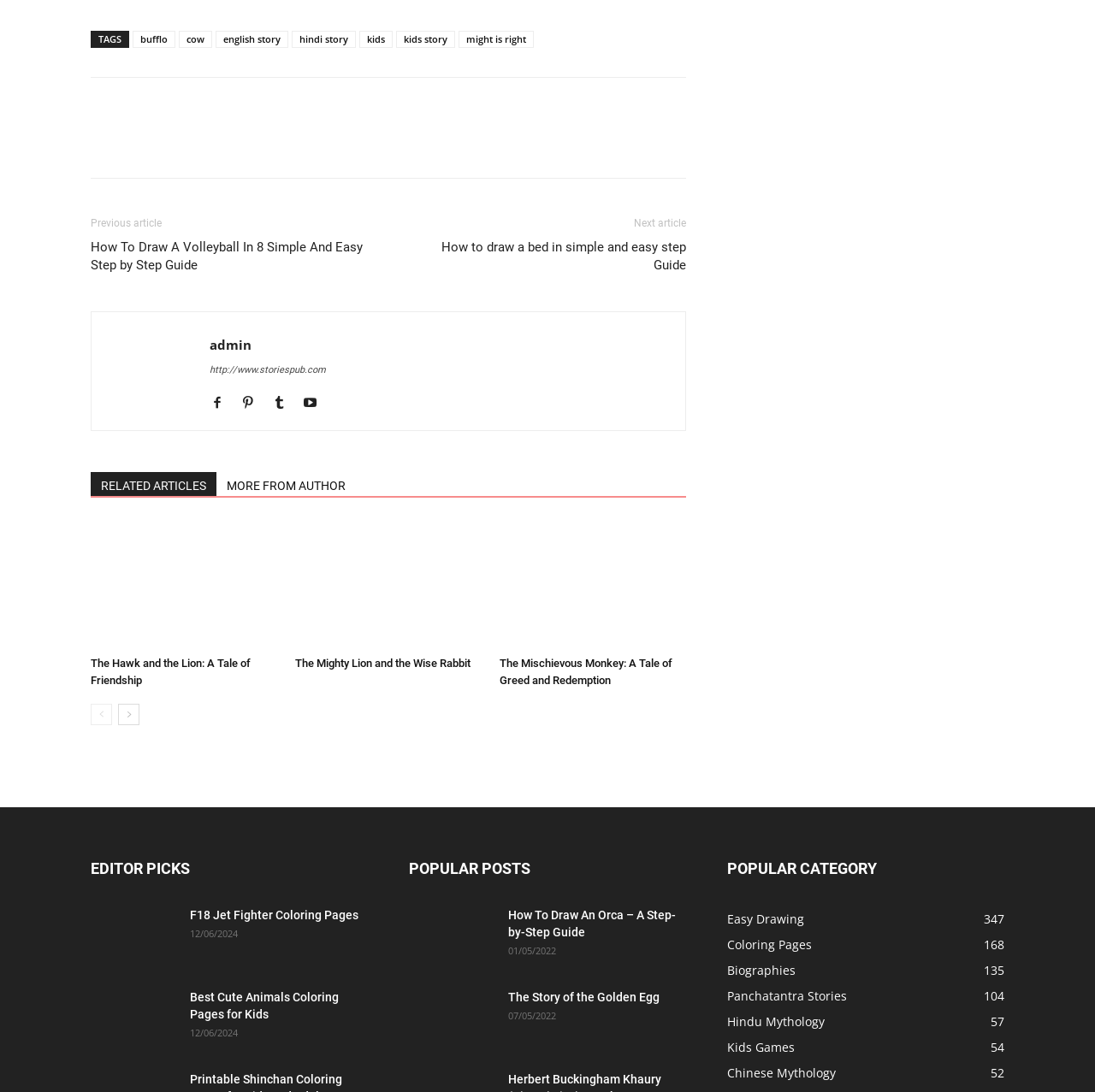Could you find the bounding box coordinates of the clickable area to complete this instruction: "Read the 'The Hawk and the Lion: A Tale of Friendship' story"?

[0.083, 0.6, 0.253, 0.631]